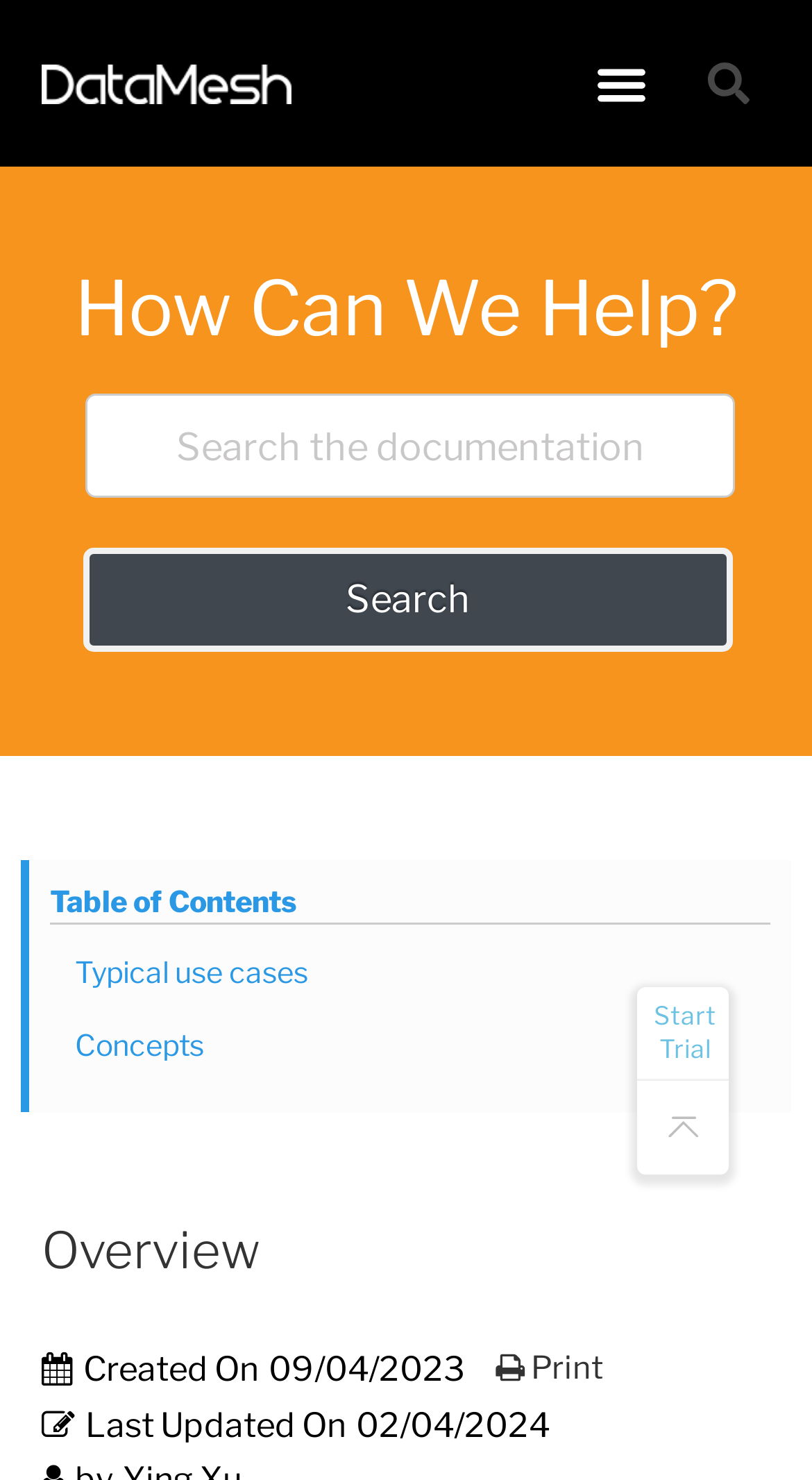Locate the bounding box coordinates of the UI element described by: "Small Business Websites". The bounding box coordinates should consist of four float numbers between 0 and 1, i.e., [left, top, right, bottom].

None